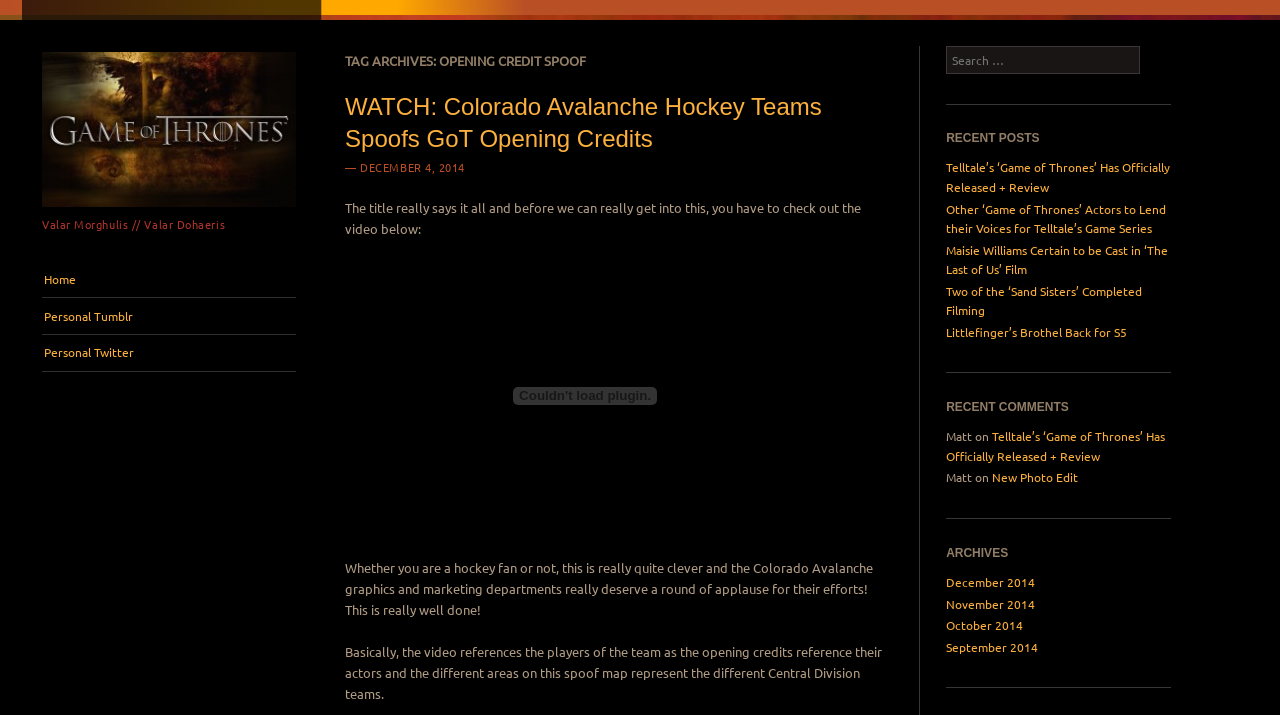Please identify the bounding box coordinates of the element I should click to complete this instruction: 'Click on the 'Home' link'. The coordinates should be given as four float numbers between 0 and 1, like this: [left, top, right, bottom].

[0.033, 0.365, 0.231, 0.415]